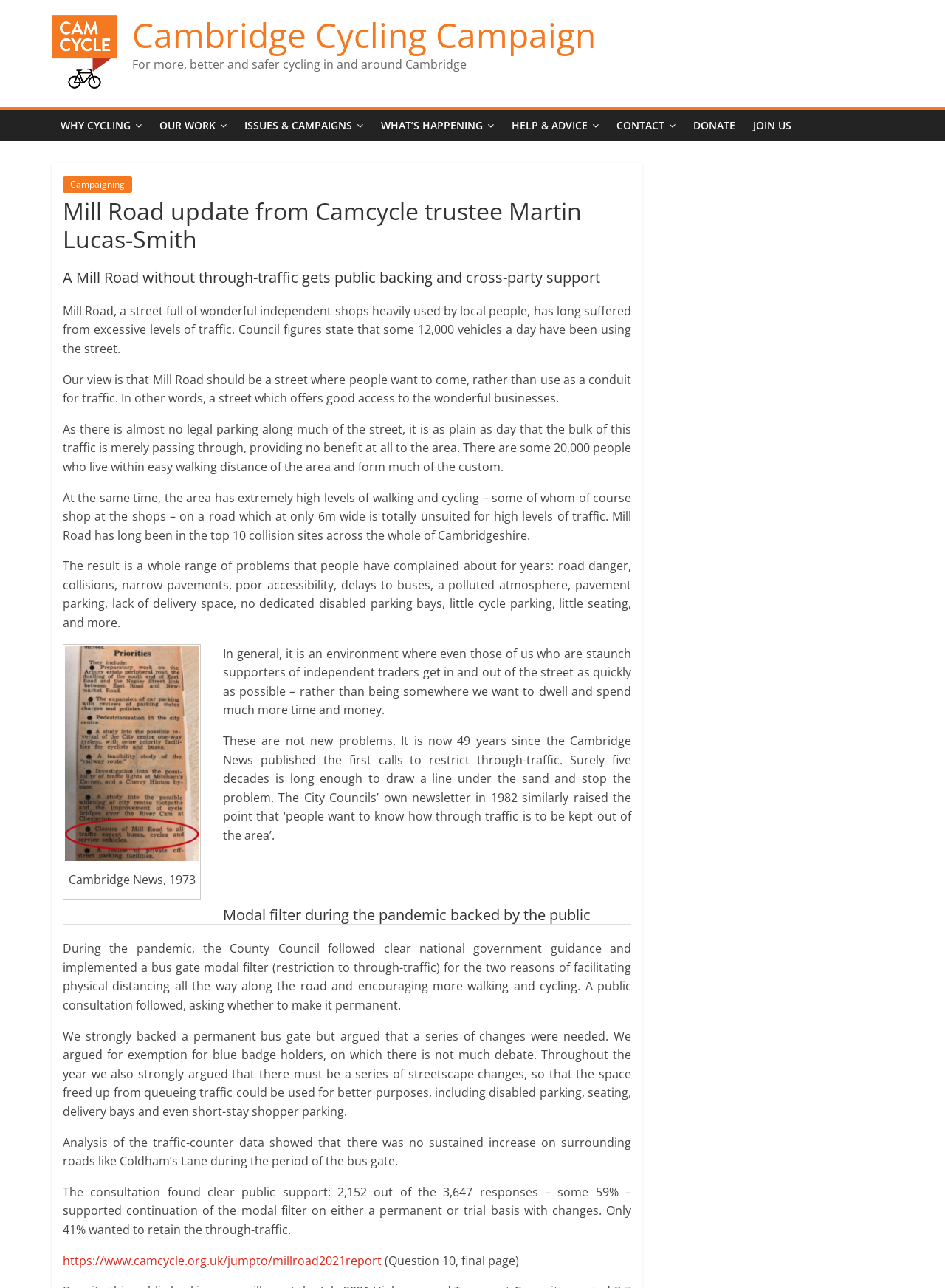Elaborate on the different components and information displayed on the webpage.

This webpage is about the Cambridge Cycling Campaign, specifically focusing on the Mill Road update from Camcycle trustee Martin Lucas-Smith. At the top, there is a link to the Cambridge Cycling Campaign, accompanied by an image with the same name. Below this, there is a heading with the same text, followed by a brief description of the campaign's goal: "For more, better and safer cycling in and around Cambridge".

The webpage has a navigation menu with seven links: "WHY CYCLING", "OUR WORK", "ISSUES & CAMPAIGNS", "WHAT'S HAPPENING", "HELP & ADVICE", "CONTACT", and "DONATE". These links are positioned horizontally across the top of the page.

The main content of the webpage is divided into sections, each with a heading. The first section is titled "Mill Road update from Camcycle trustee Martin Lucas-Smith" and provides an introduction to the issue of excessive traffic on Mill Road. The text explains that the street is heavily used by local people and has suffered from high levels of traffic, with 12,000 vehicles per day.

The next section is titled "A Mill Road without through-traffic gets public backing and cross-party support" and discusses the problems caused by the high levels of traffic, including road danger, collisions, and poor accessibility. There is also a figure with a caption "Cambridge News, 1973" that appears to be an image from a newspaper article.

The following sections discuss the history of the issue, including a public consultation during the pandemic that showed clear public support for restricting through-traffic on Mill Road. The text also mentions the campaign's arguments for exemptions for blue badge holders and streetscape changes to improve the area.

Throughout the webpage, there are several blocks of text that provide detailed information about the issue and the campaign's efforts. The text is well-structured and easy to follow, with headings and paragraphs that break up the content into manageable sections.